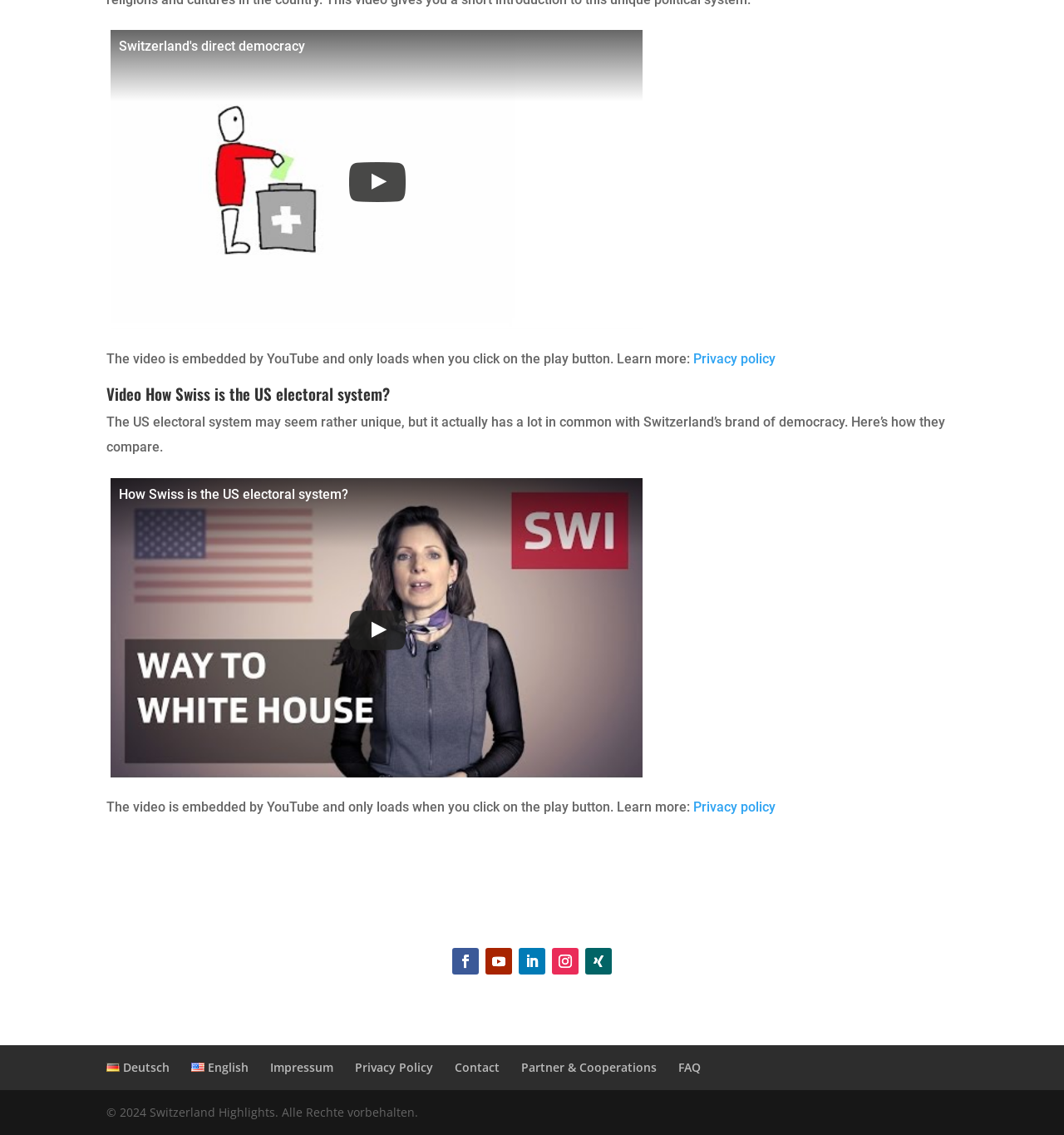Please identify the bounding box coordinates of the area that needs to be clicked to follow this instruction: "Learn more about privacy policy".

[0.652, 0.309, 0.729, 0.323]